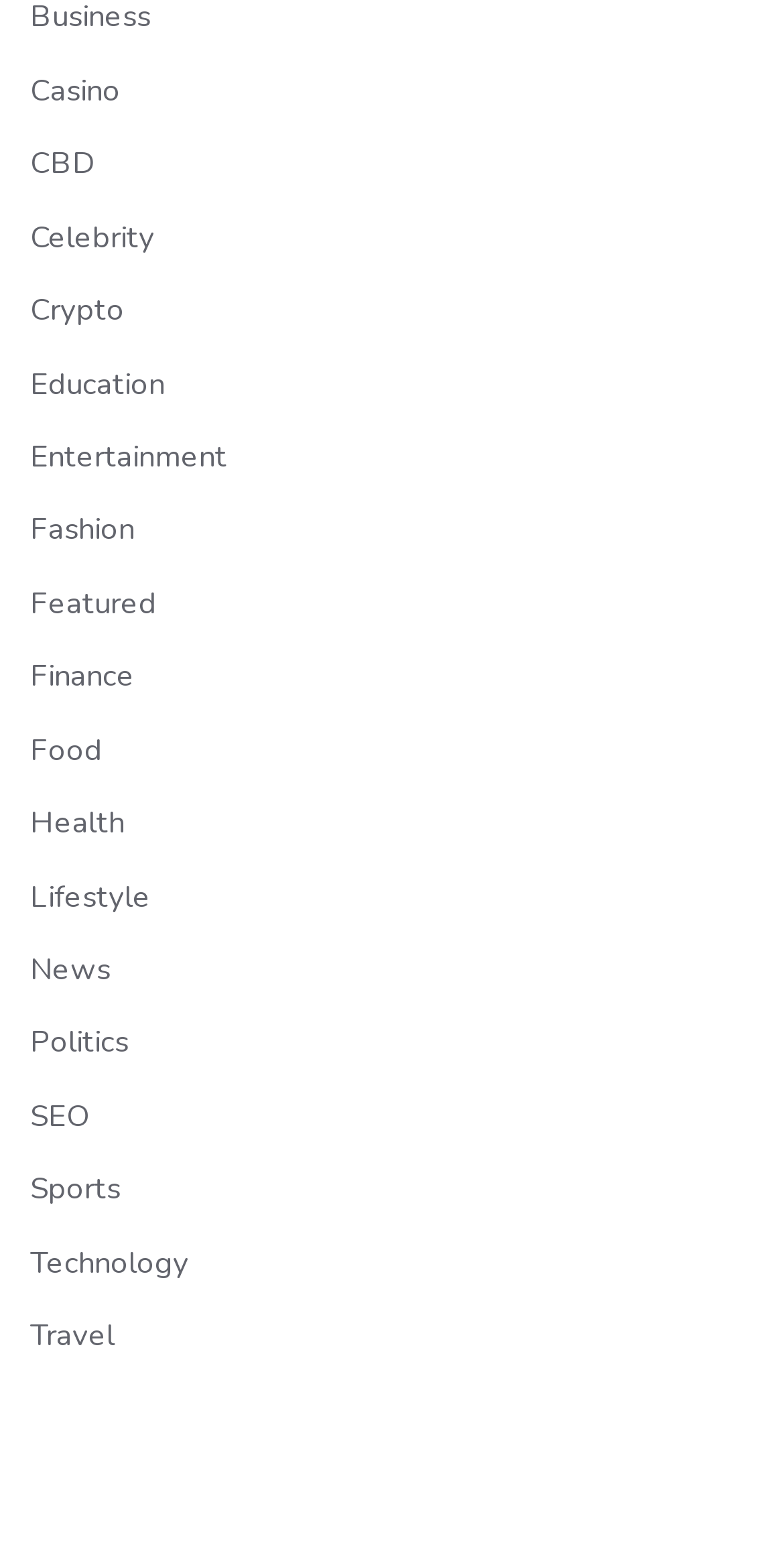What is the first category listed?
Give a single word or phrase answer based on the content of the image.

Casino